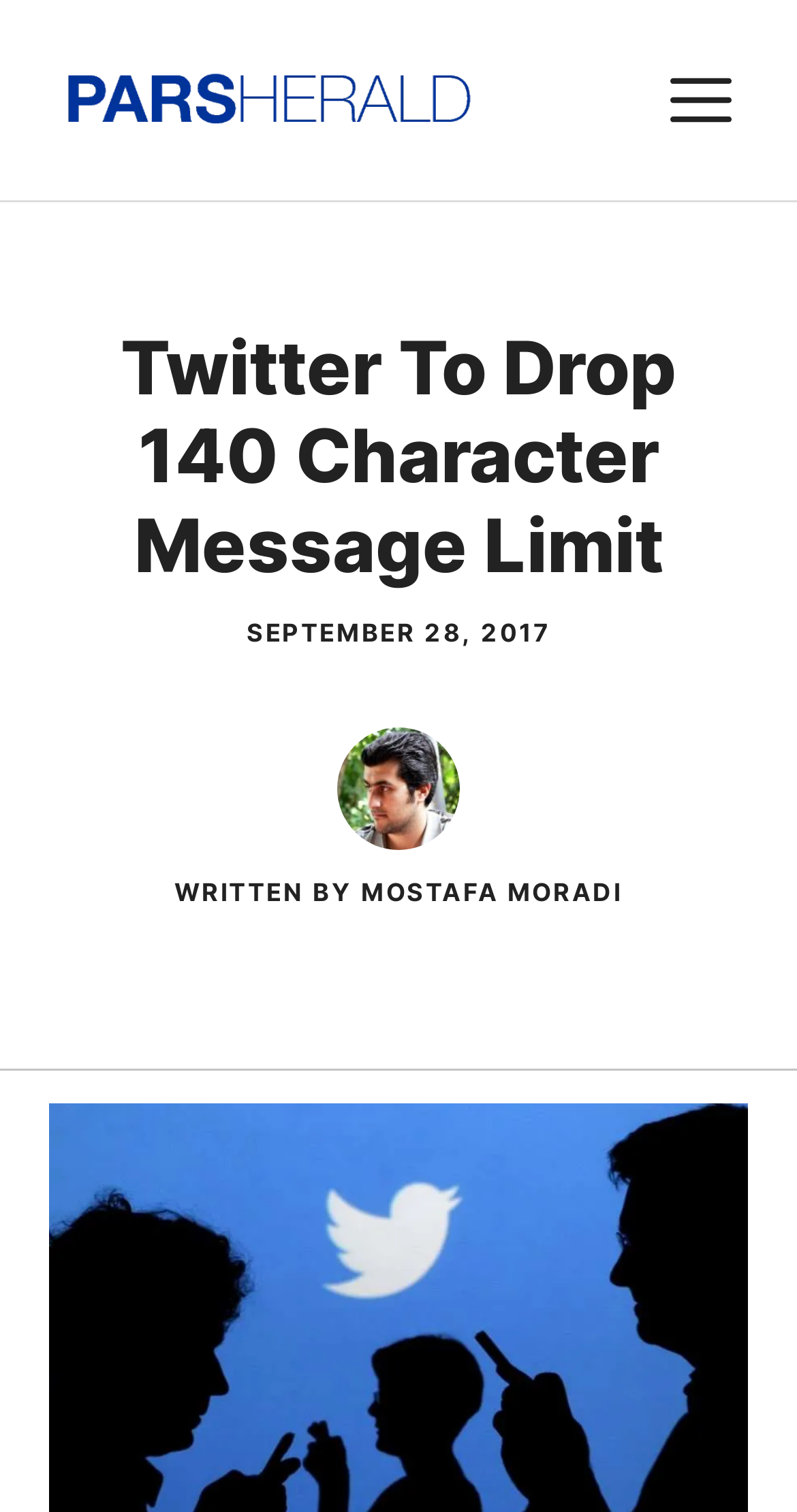Provide a thorough and detailed response to the question by examining the image: 
What is the date of the article?

I found the date of the article by looking at the time element, which is located below the main heading and has a bounding box of [0.309, 0.408, 0.691, 0.428]. The static text within this element is 'SEPTEMBER 28, 2017', which indicates the date of the article.